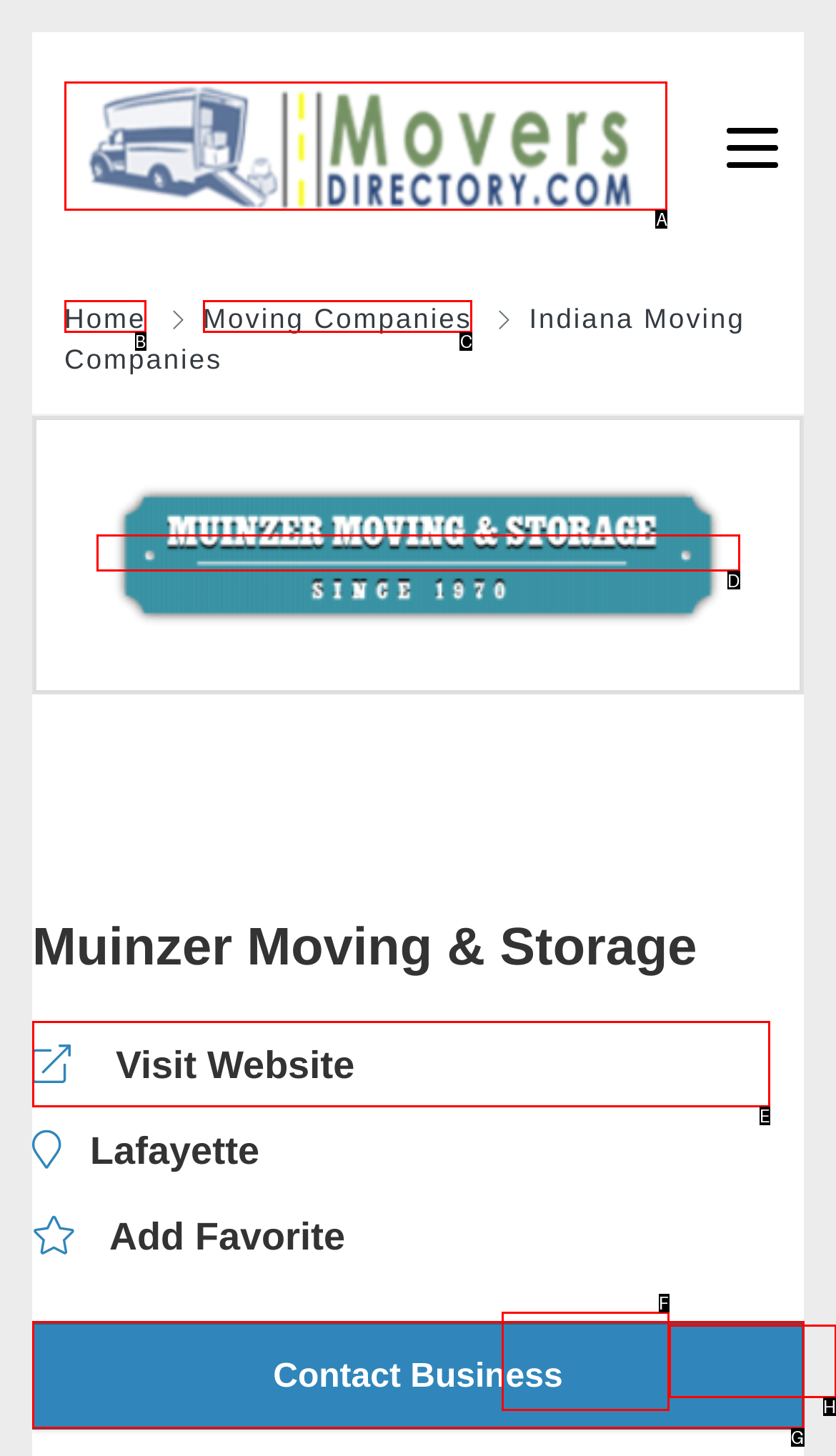Determine the option that aligns with this description: alt="logo"
Reply with the option's letter directly.

A